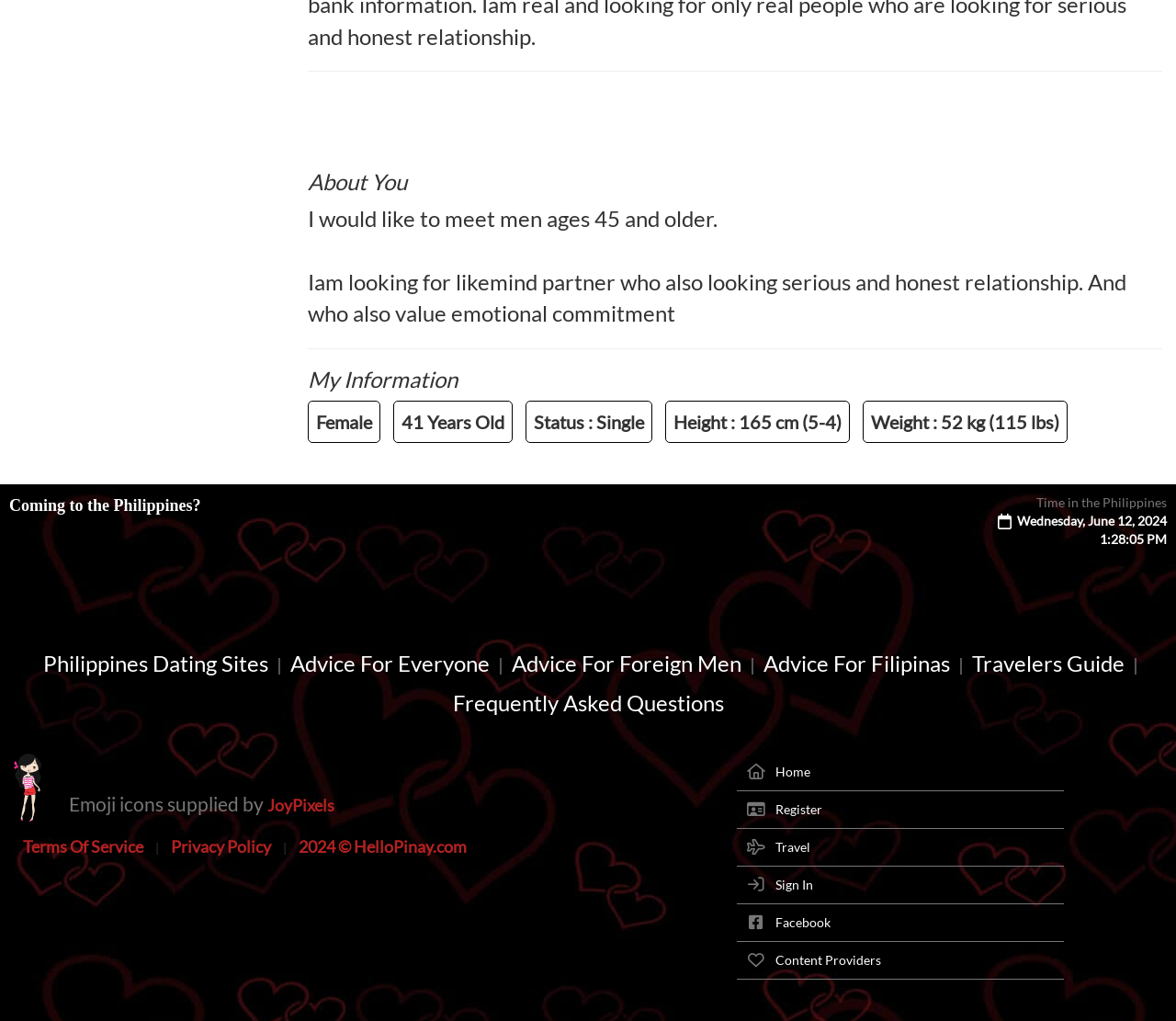Could you indicate the bounding box coordinates of the region to click in order to complete this instruction: "Click on 'Coming to the Philippines?'".

[0.008, 0.486, 0.171, 0.504]